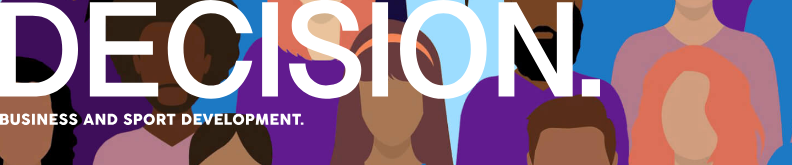What is represented by the diverse group of illustrated faces?
Using the image, give a concise answer in the form of a single word or short phrase.

Inclusivity and collaboration